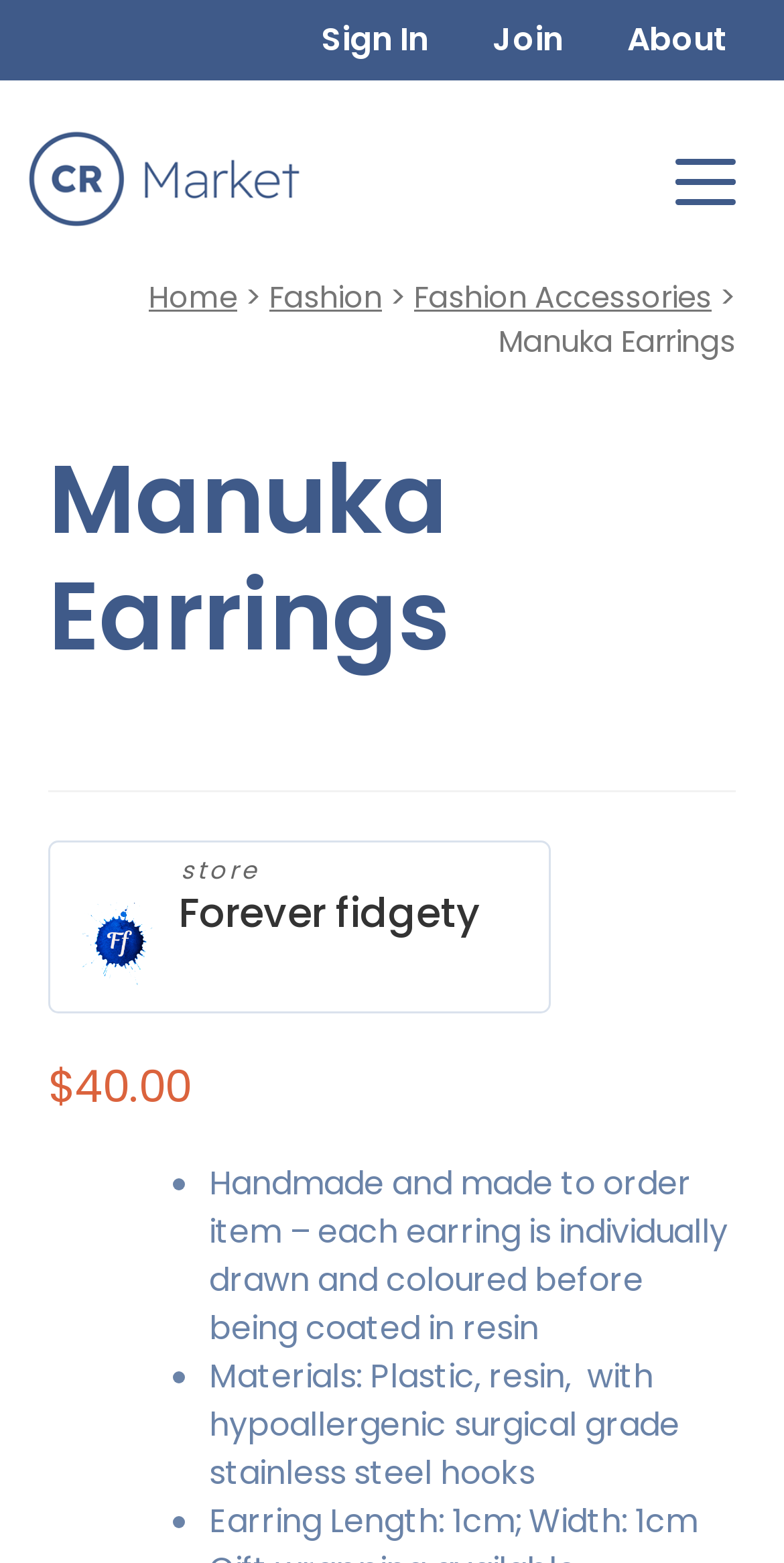For the following element description, predict the bounding box coordinates in the format (top-left x, top-left y, bottom-right x, bottom-right y). All values should be floating point numbers between 0 and 1. Description: Forever fidgety

[0.228, 0.568, 0.613, 0.6]